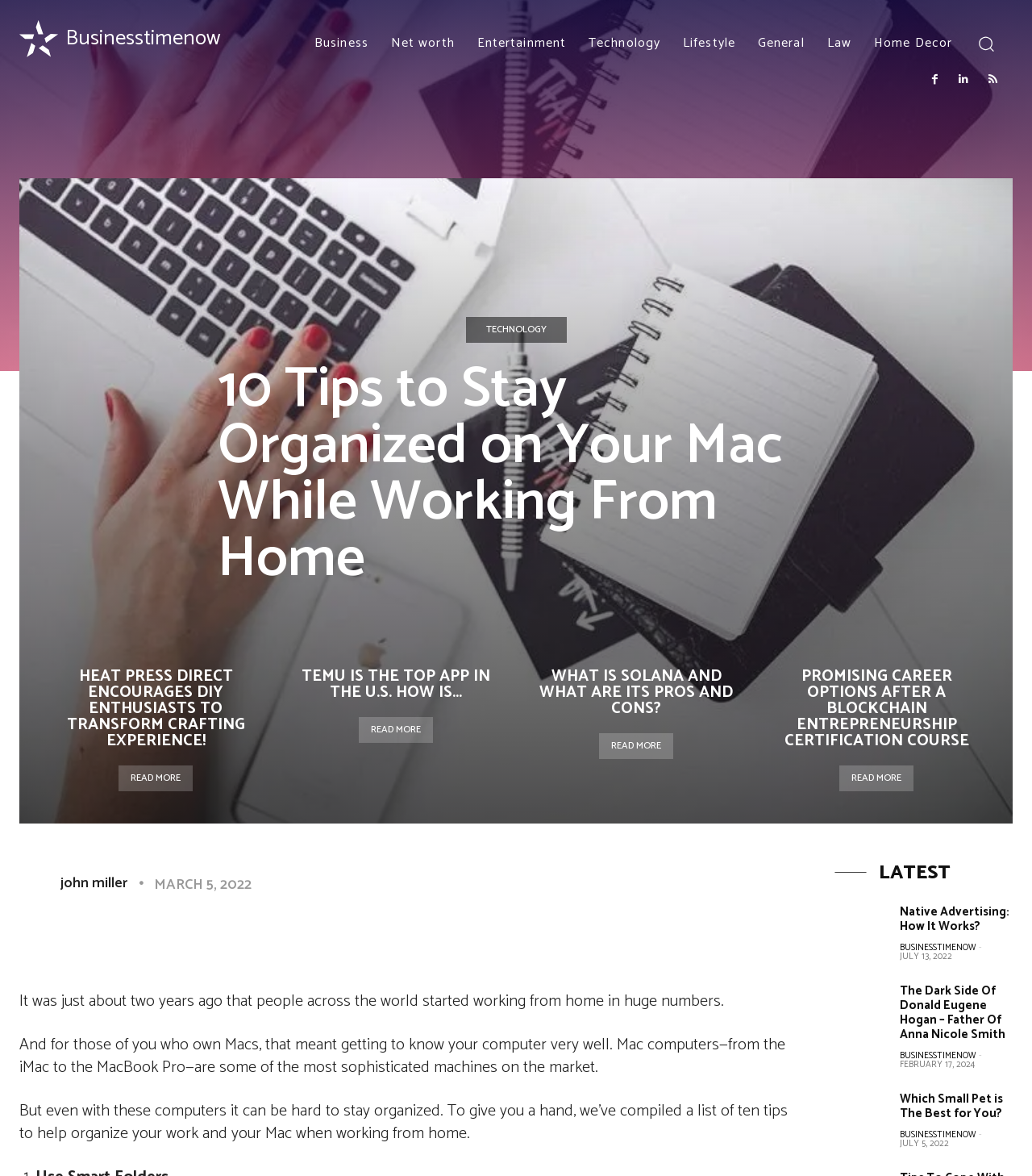Identify the bounding box for the UI element described as: "Law". The coordinates should be four float numbers between 0 and 1, i.e., [left, top, right, bottom].

[0.79, 0.02, 0.836, 0.053]